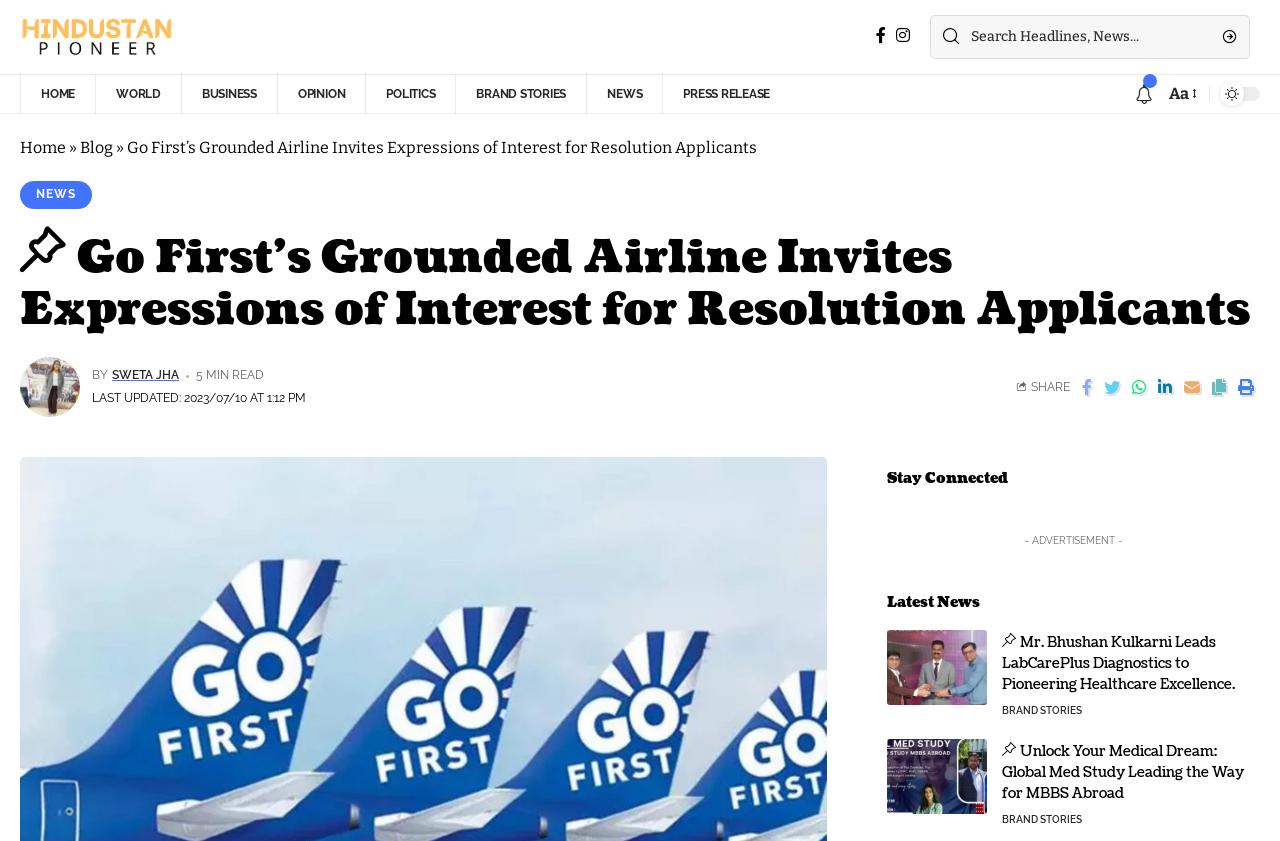What is the category of the article 'Mr. Bhushan Kulkarni Leads LabCarePlus Diagnostics to Pioneering Healthcare Excellence'?
Answer the question with a single word or phrase derived from the image.

BRAND STORIES